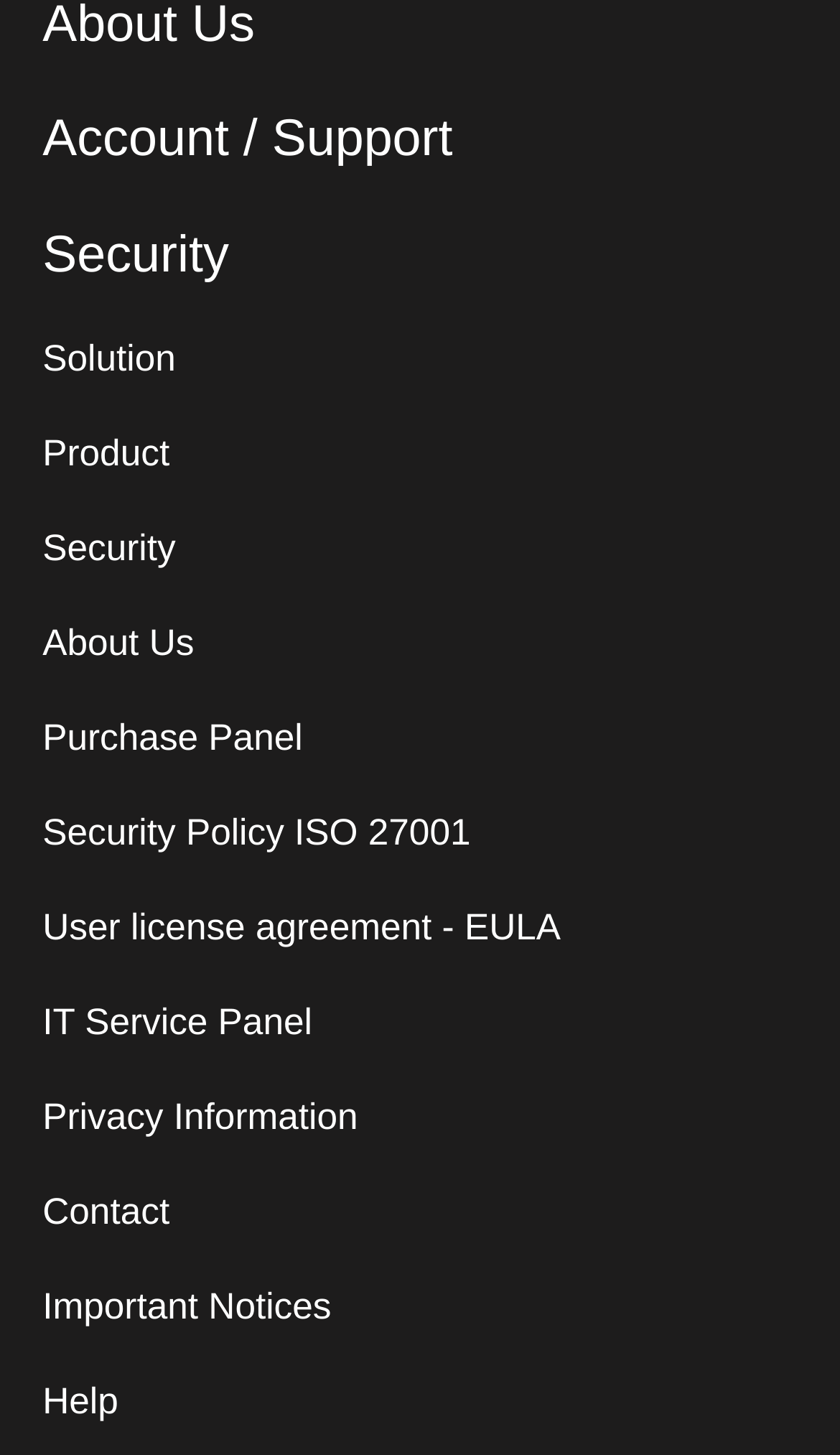Identify the coordinates of the bounding box for the element that must be clicked to accomplish the instruction: "View security information".

[0.051, 0.363, 0.209, 0.391]